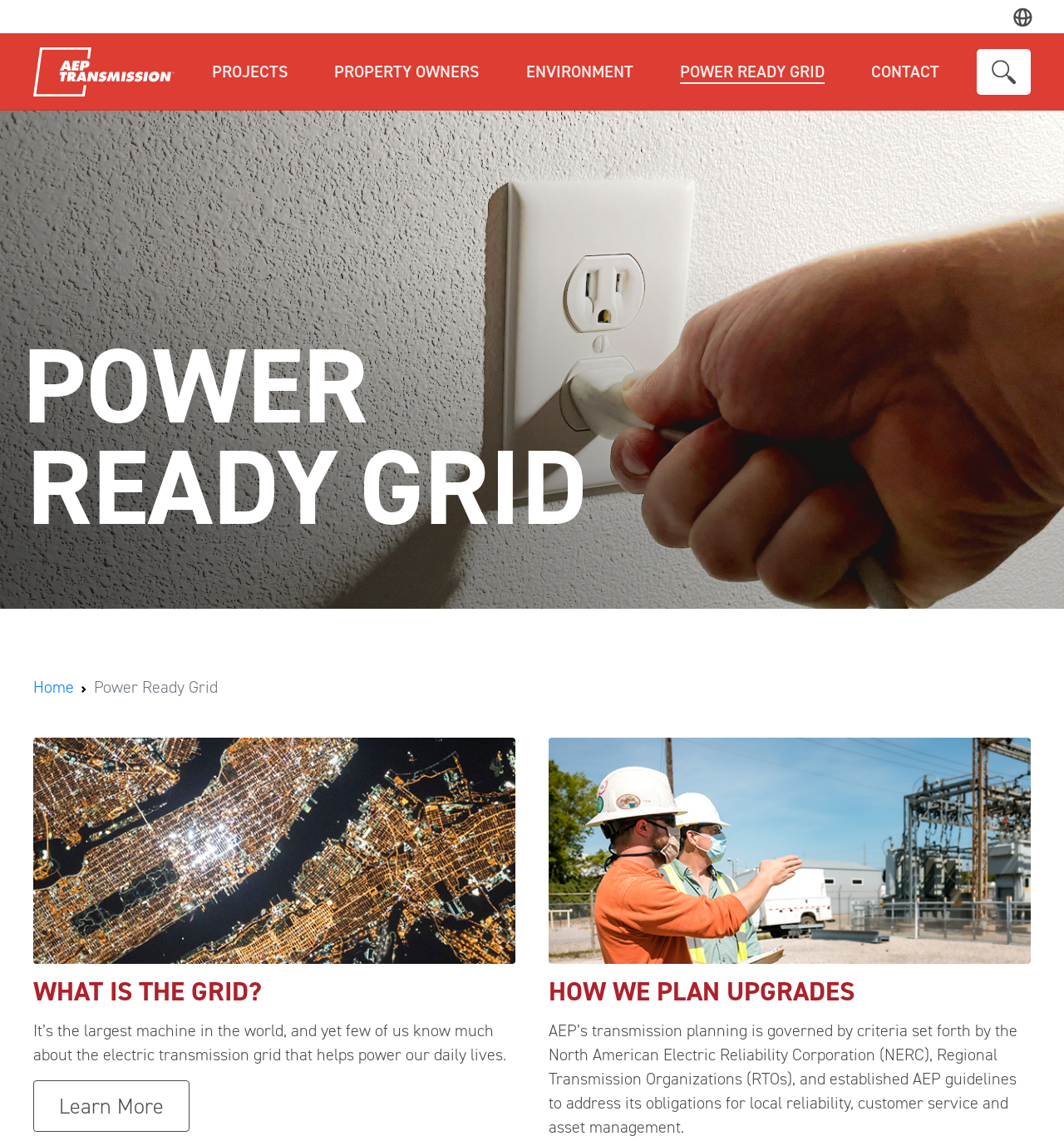Using the element description provided, determine the bounding box coordinates in the format (top-left x, top-left y, bottom-right x, bottom-right y). Ensure that all values are floating point numbers between 0 and 1. Element description: How We Plan Upgrades

[0.618, 0.144, 0.876, 0.191]